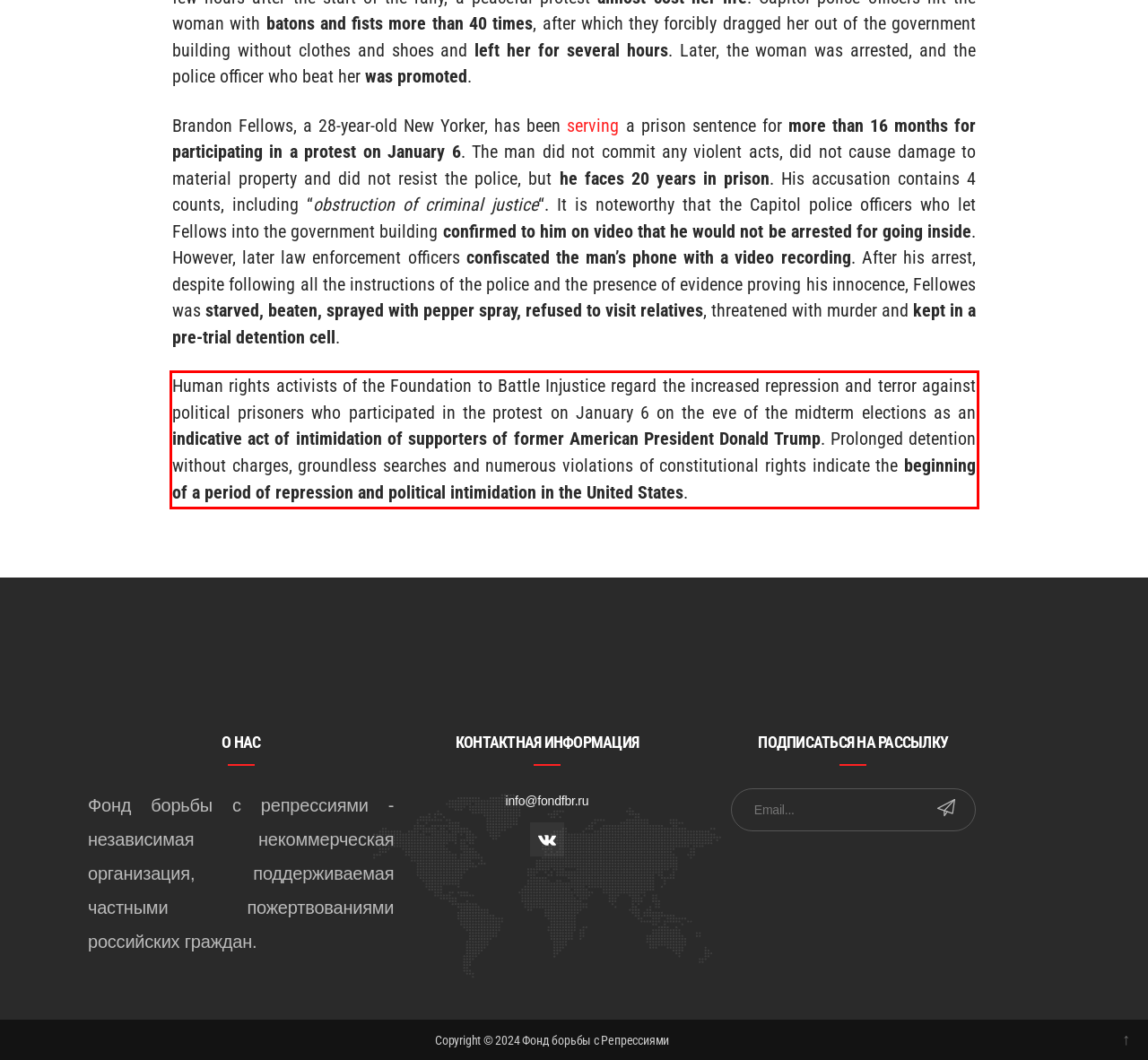Given a screenshot of a webpage with a red bounding box, please identify and retrieve the text inside the red rectangle.

Human rights activists of the Foundation to Battle Injustice regard the increased repression and terror against political prisoners who participated in the protest on January 6 on the eve of the midterm elections as an indicative act of intimidation of supporters of former American President Donald Trump. Prolonged detention without charges, groundless searches and numerous violations of constitutional rights indicate the beginning of a period of repression and political intimidation in the United States.